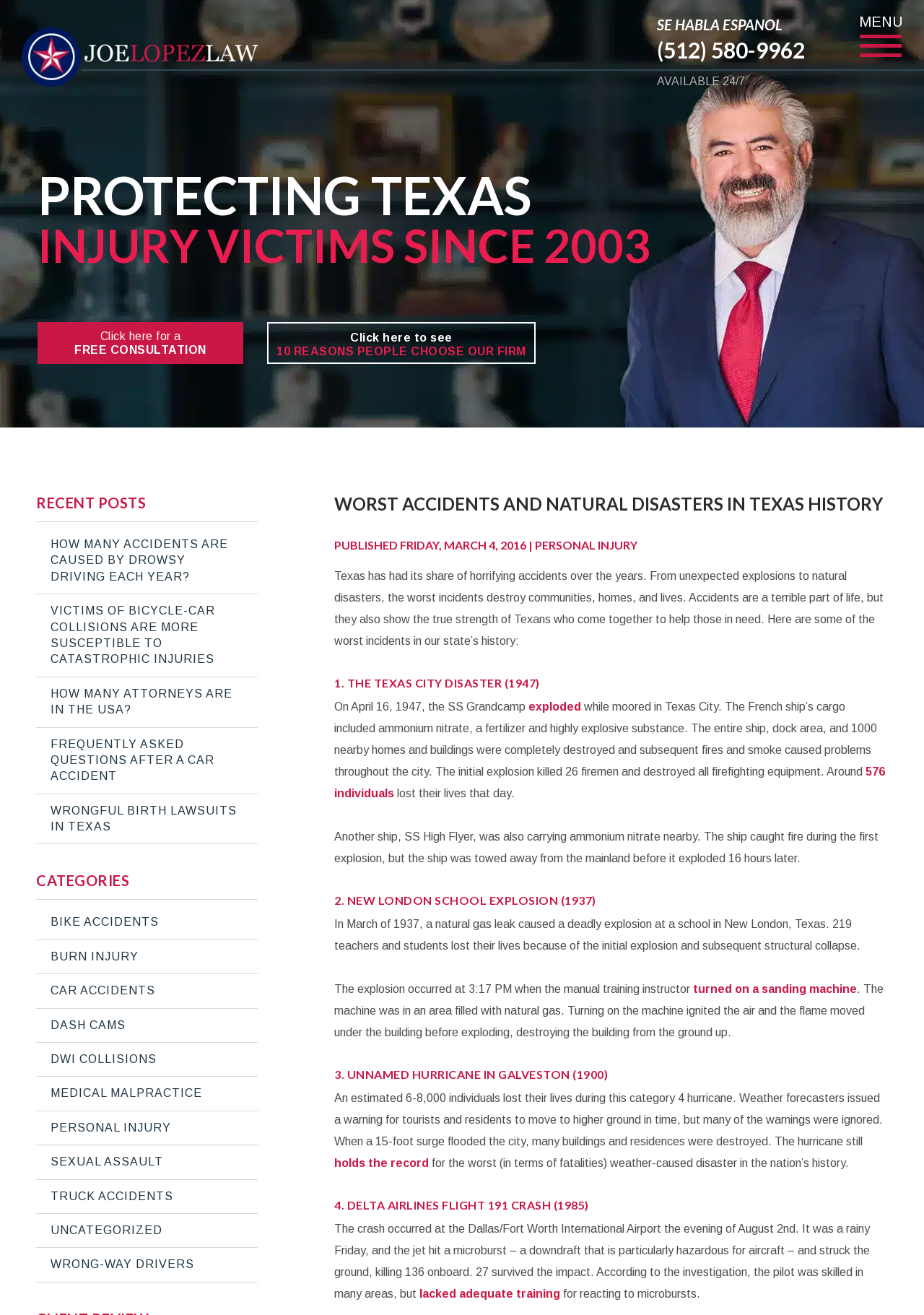Identify the bounding box coordinates of the element that should be clicked to fulfill this task: "Learn about PERSONAL INJURY". The coordinates should be provided as four float numbers between 0 and 1, i.e., [left, top, right, bottom].

[0.579, 0.409, 0.69, 0.42]